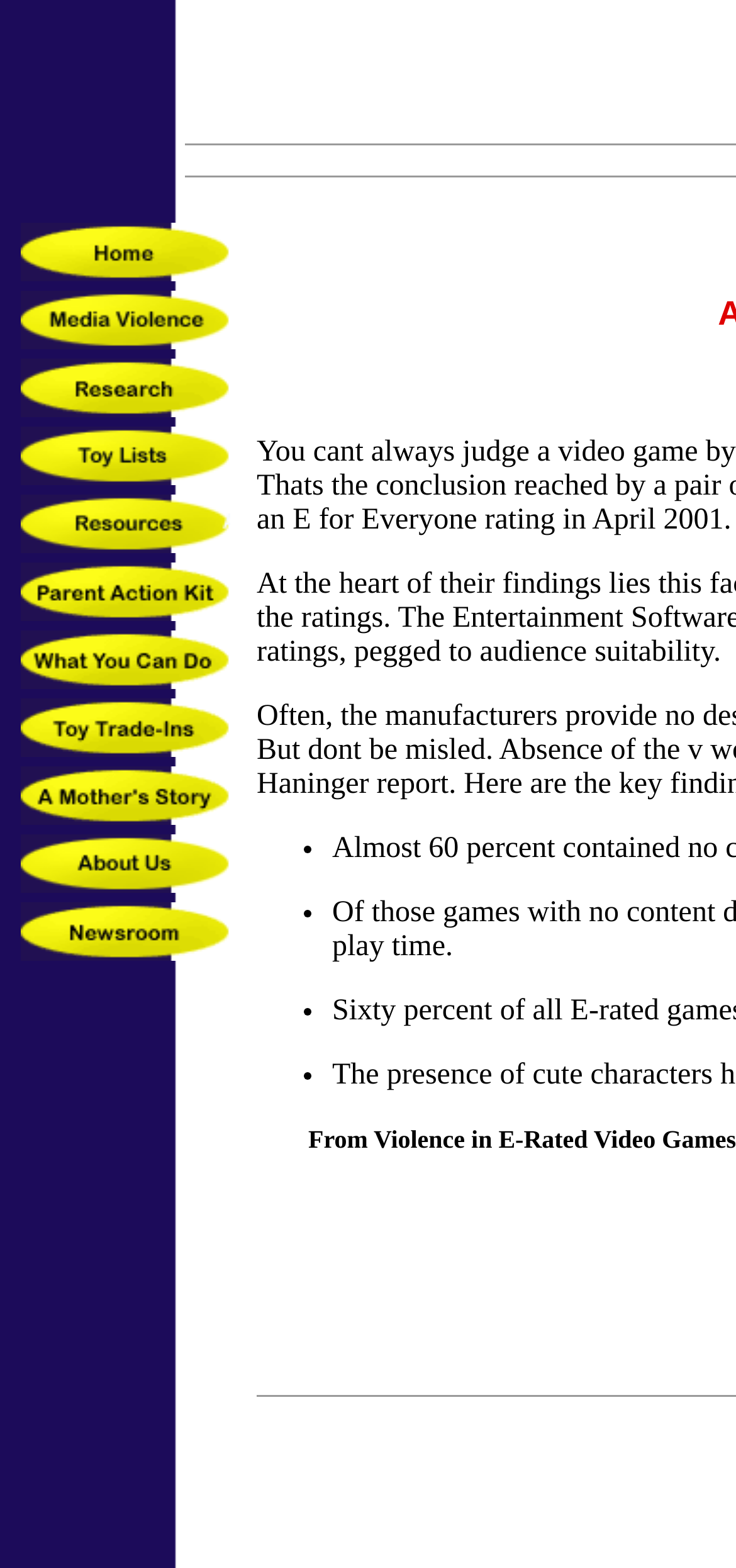Highlight the bounding box coordinates of the element that should be clicked to carry out the following instruction: "Learn about Brave Search Announces Independence from Big Tech". The coordinates must be given as four float numbers ranging from 0 to 1, i.e., [left, top, right, bottom].

None